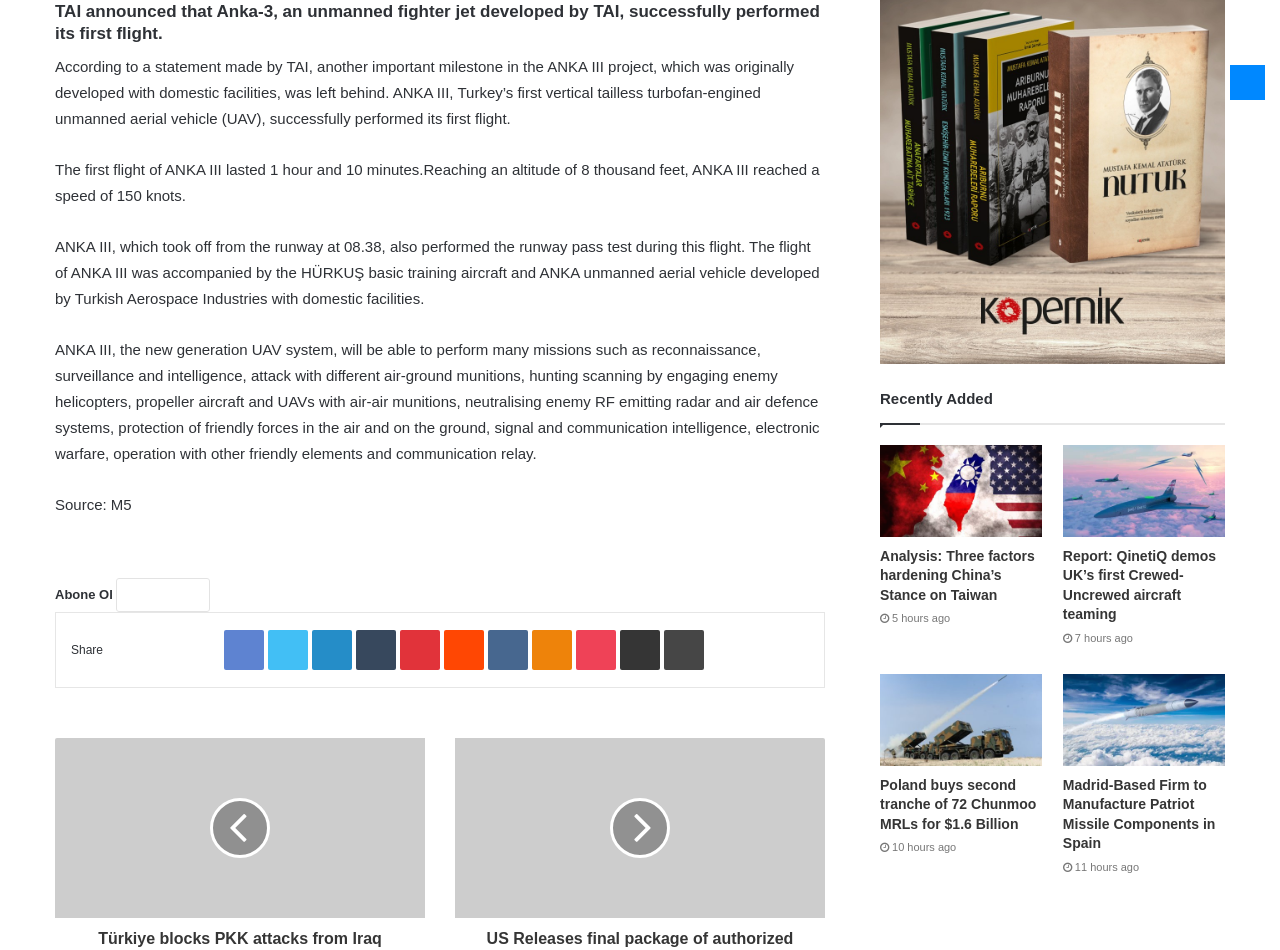Locate the bounding box coordinates of the element that should be clicked to fulfill the instruction: "Read the article 'Analysis: Three factors hardening China’s Stance on Taiwan'".

[0.688, 0.469, 0.814, 0.565]